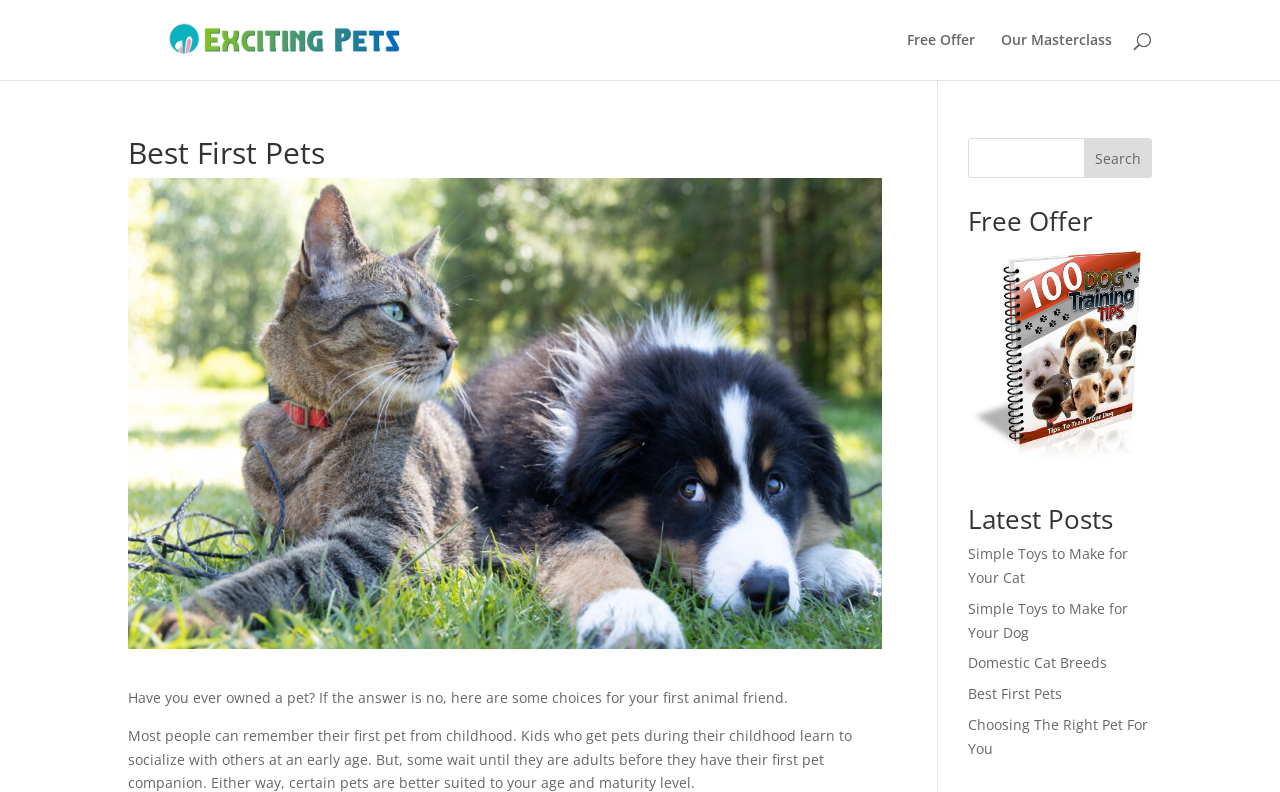Locate the bounding box coordinates of the element I should click to achieve the following instruction: "Click on Exciting Pets".

[0.103, 0.036, 0.337, 0.06]